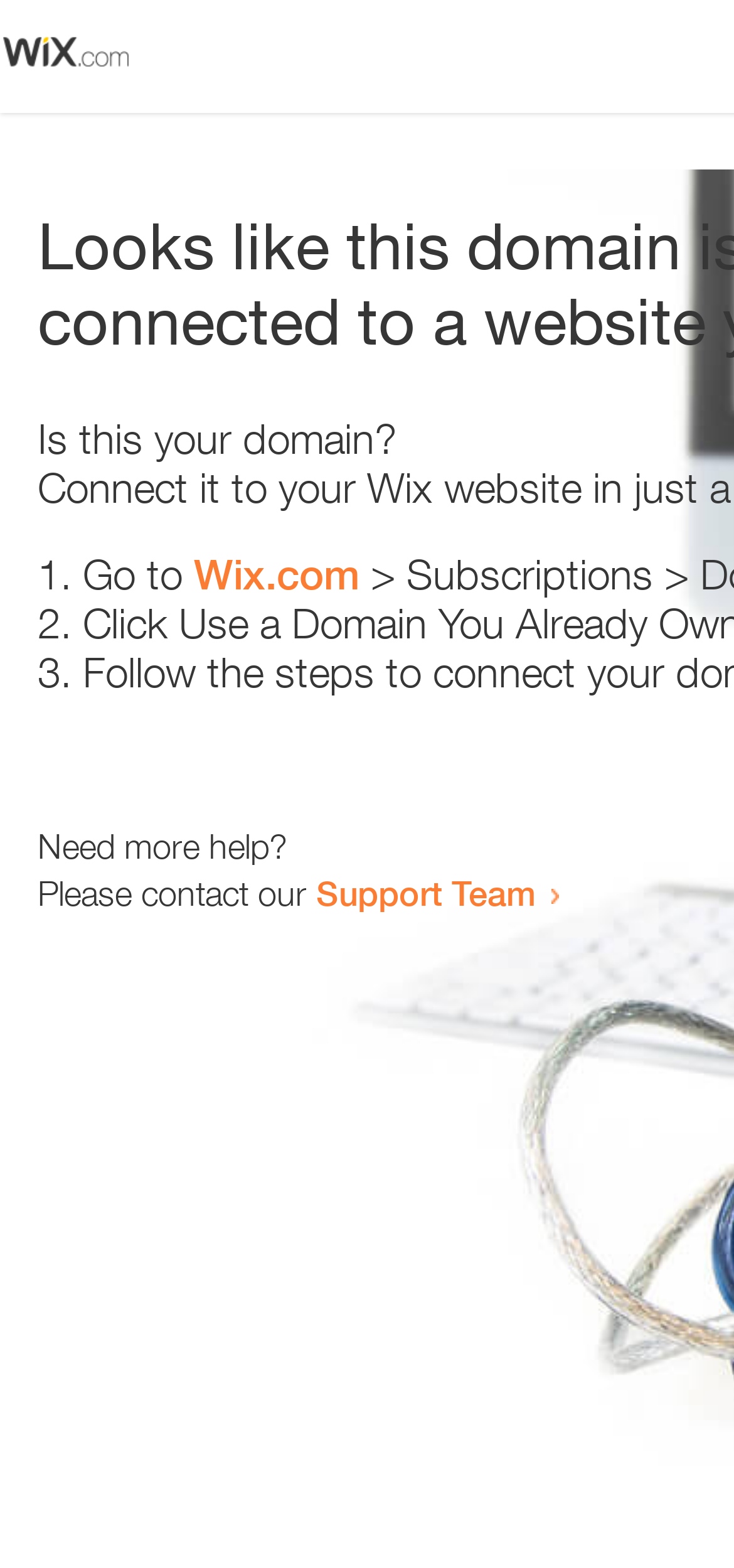Utilize the details in the image to thoroughly answer the following question: Who can be contacted for more help?

The webpage contains a link with the text 'Support Team', which suggests that the Support Team can be contacted for more help.